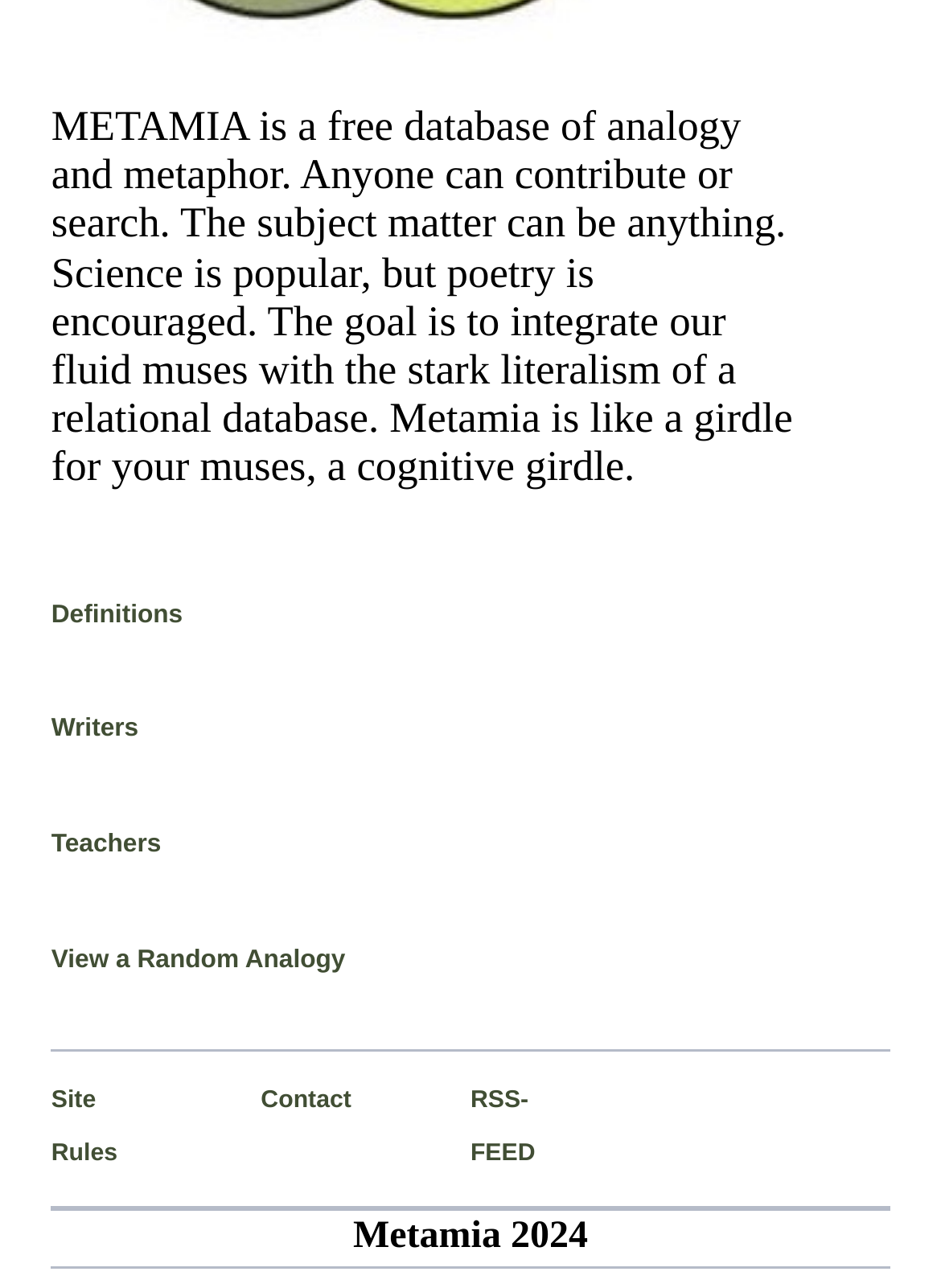What can anyone do on Metamia?
Using the information from the image, provide a comprehensive answer to the question.

The StaticText element mentions that anyone can contribute or search on Metamia, which suggests that users have the ability to add content or look for existing content on the platform.